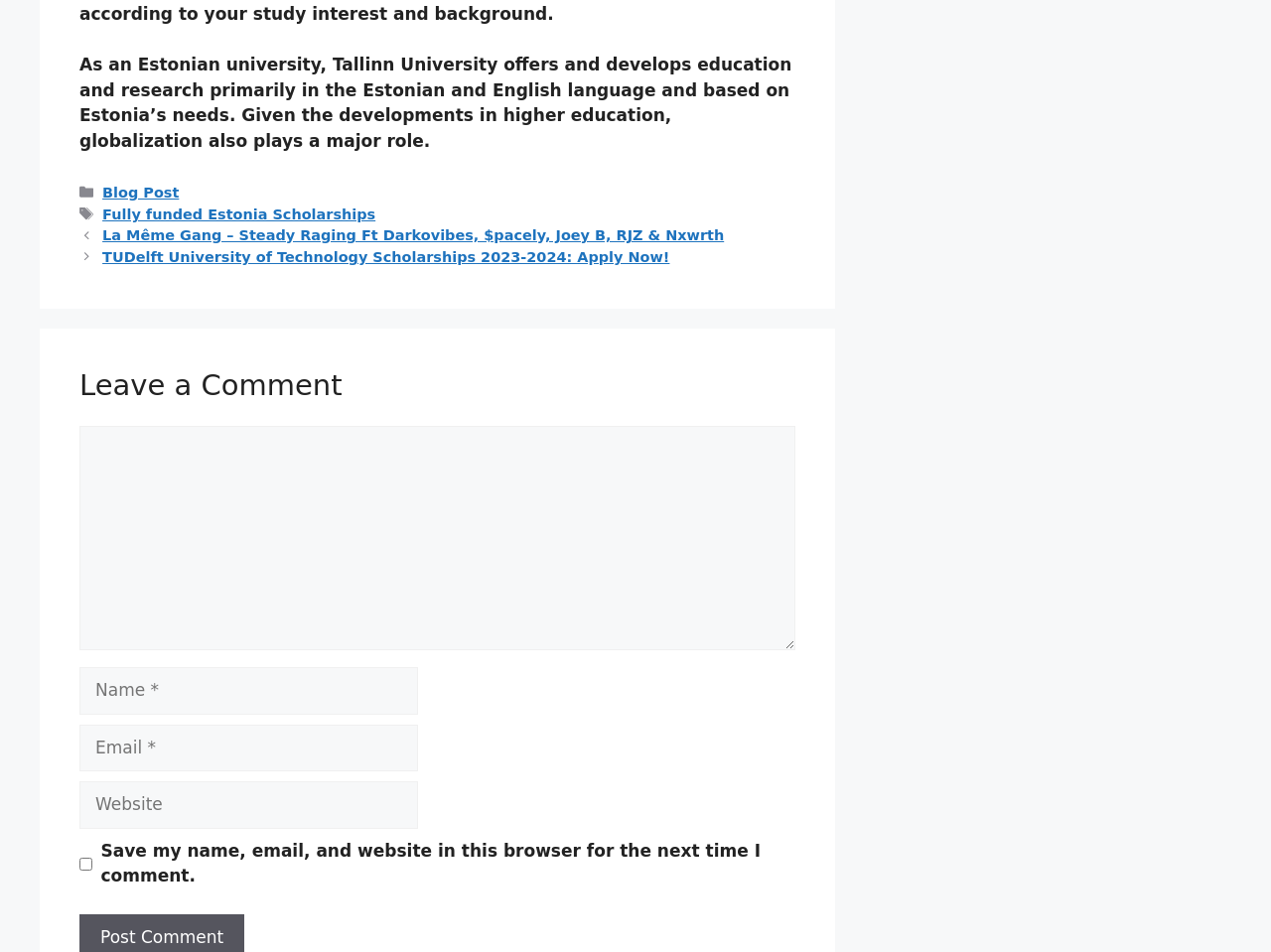Determine the bounding box coordinates of the region to click in order to accomplish the following instruction: "Type your name". Provide the coordinates as four float numbers between 0 and 1, specifically [left, top, right, bottom].

[0.062, 0.701, 0.329, 0.75]